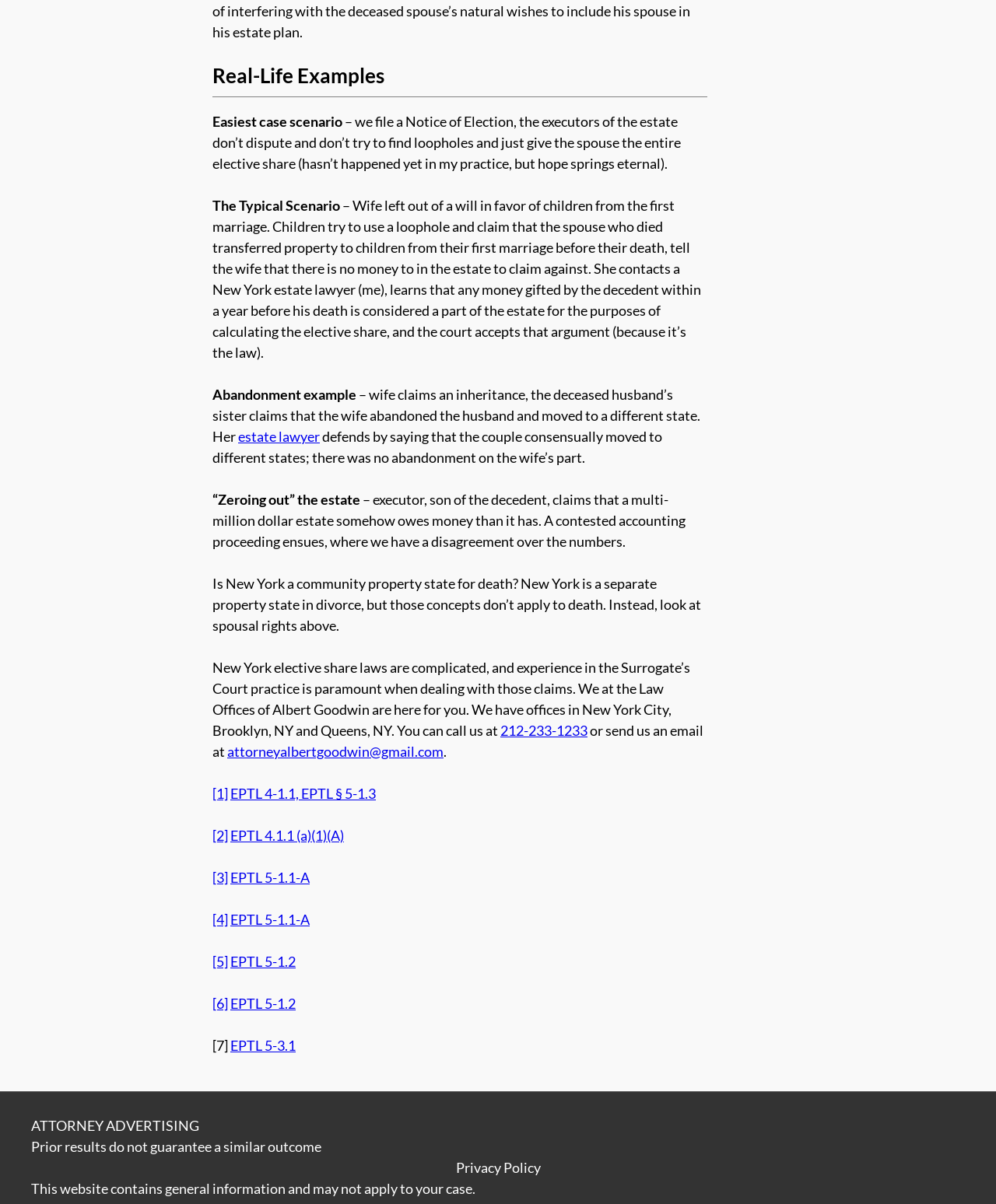What is the significance of the year before death in estate law?
Please elaborate on the answer to the question with detailed information.

According to the webpage, any money gifted by the decedent within a year before their death is considered a part of the estate for the purposes of calculating the elective share, as explained in the second scenario on the page.